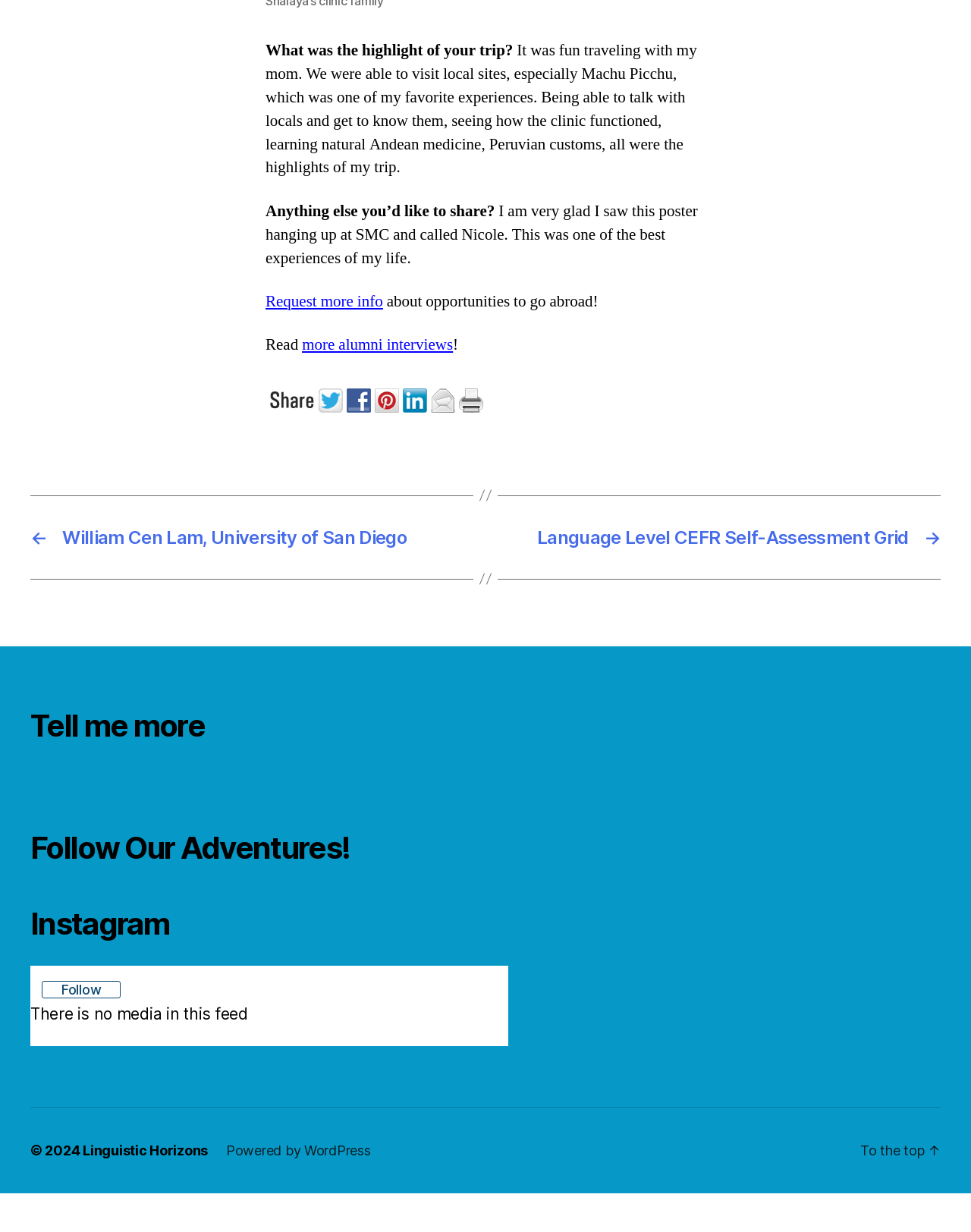Given the description "E-Brochure", determine the bounding box of the corresponding UI element.

None